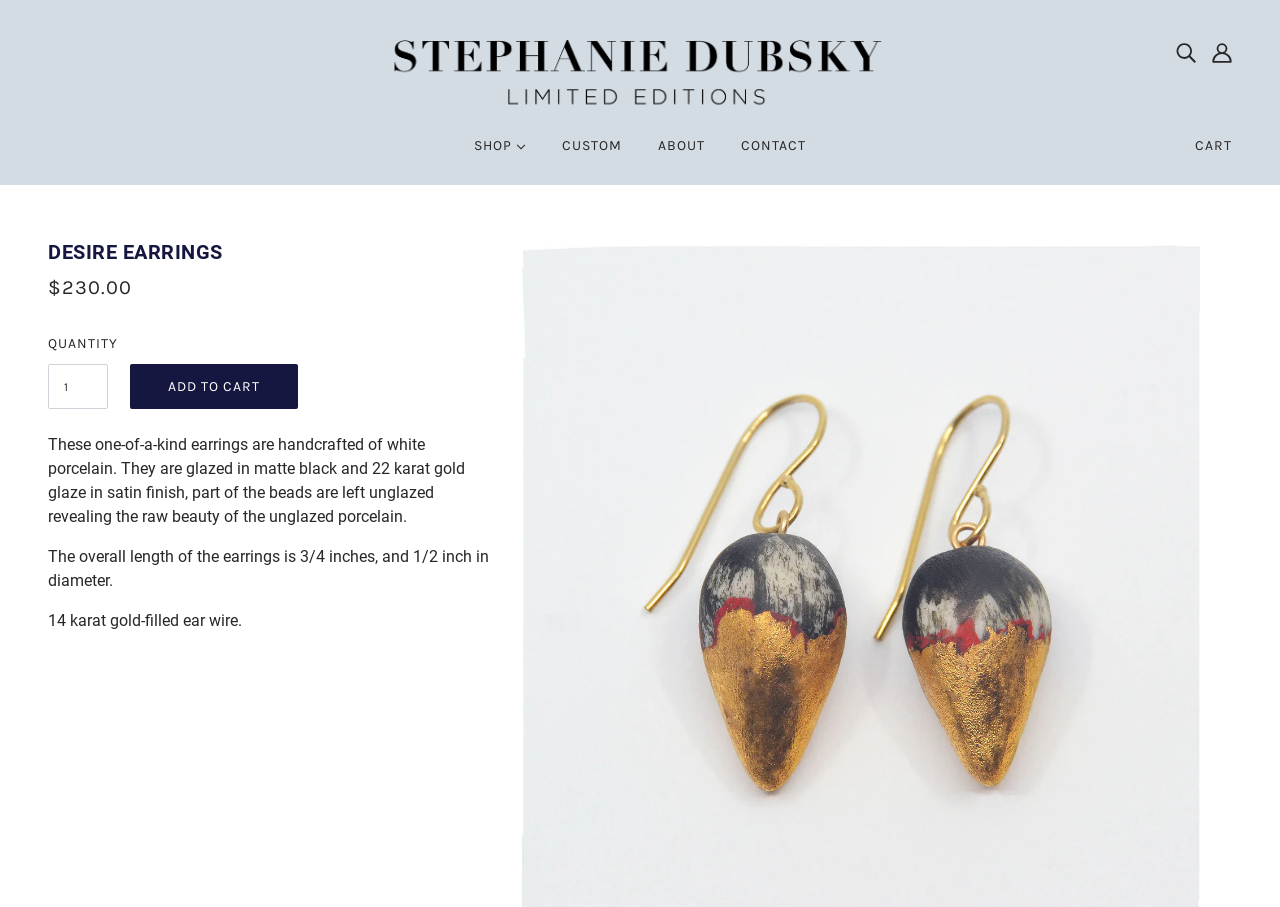Please provide the bounding box coordinates for the element that needs to be clicked to perform the instruction: "Search for products". The coordinates must consist of four float numbers between 0 and 1, formatted as [left, top, right, bottom].

[0.912, 0.035, 0.941, 0.079]